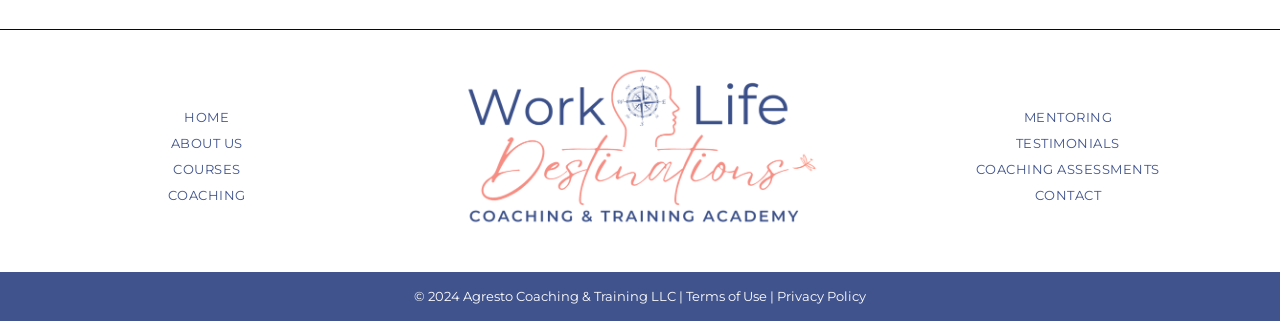Given the element description, predict the bounding box coordinates in the format (top-left x, top-left y, bottom-right x, bottom-right y). Make sure all values are between 0 and 1. Here is the element description: Terms of Use

[0.536, 0.899, 0.599, 0.949]